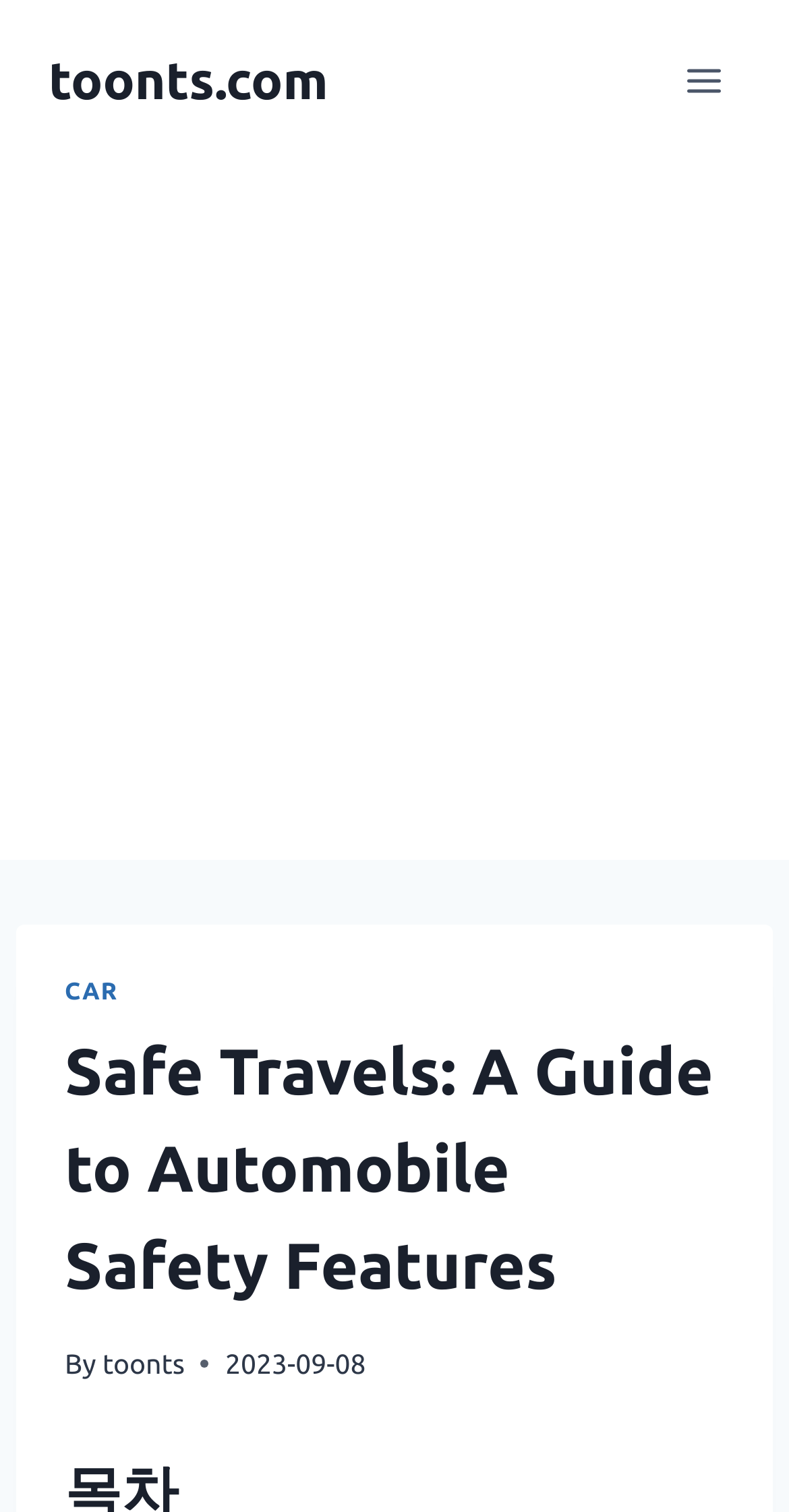What is the website's domain name?
Give a detailed explanation using the information visible in the image.

The website's domain name can be found by looking at the link at the top of the page which contains the text 'toonts.com'.